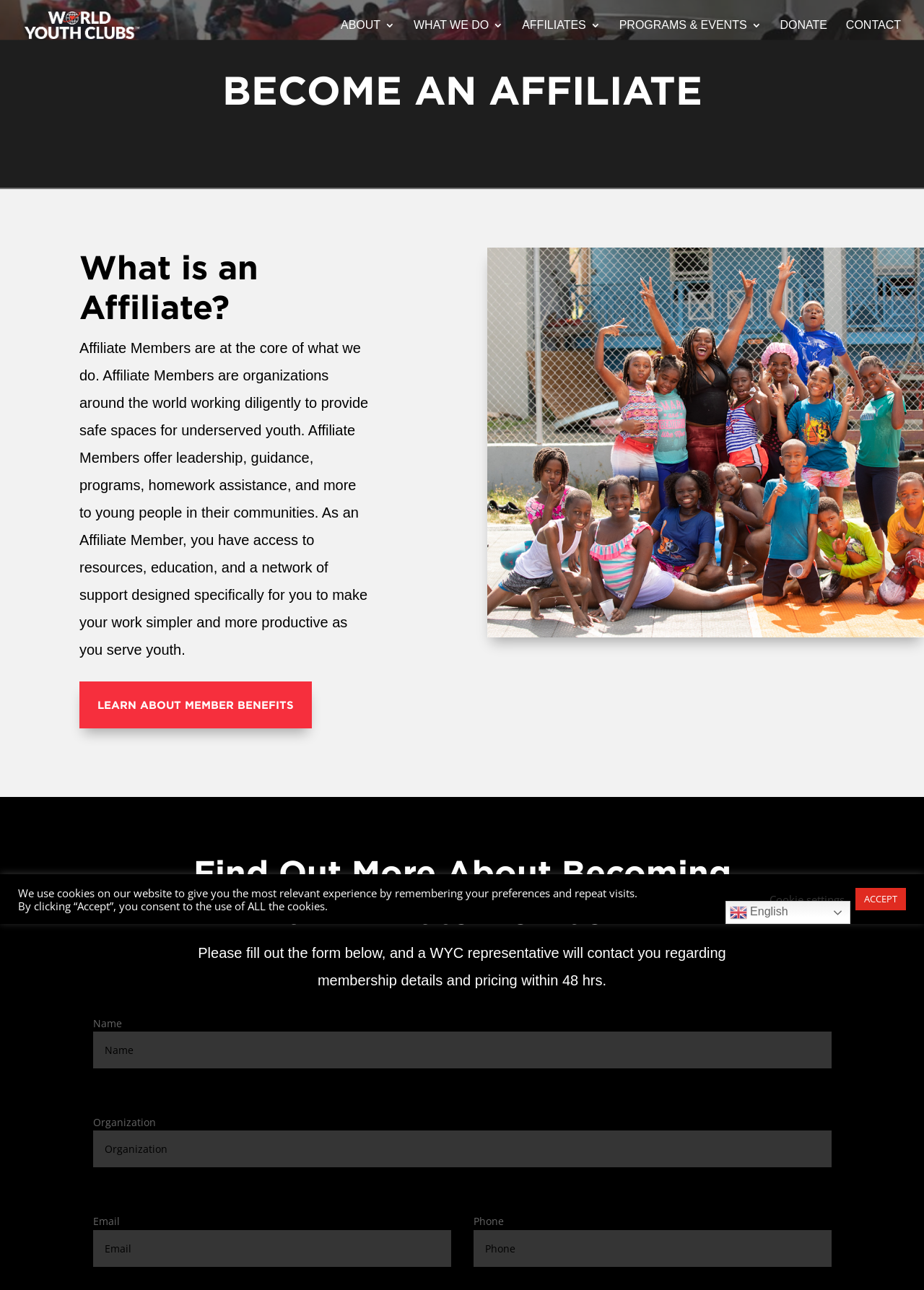Locate the bounding box coordinates of the clickable region necessary to complete the following instruction: "Click World Youth Clubs". Provide the coordinates in the format of four float numbers between 0 and 1, i.e., [left, top, right, bottom].

[0.026, 0.014, 0.208, 0.023]